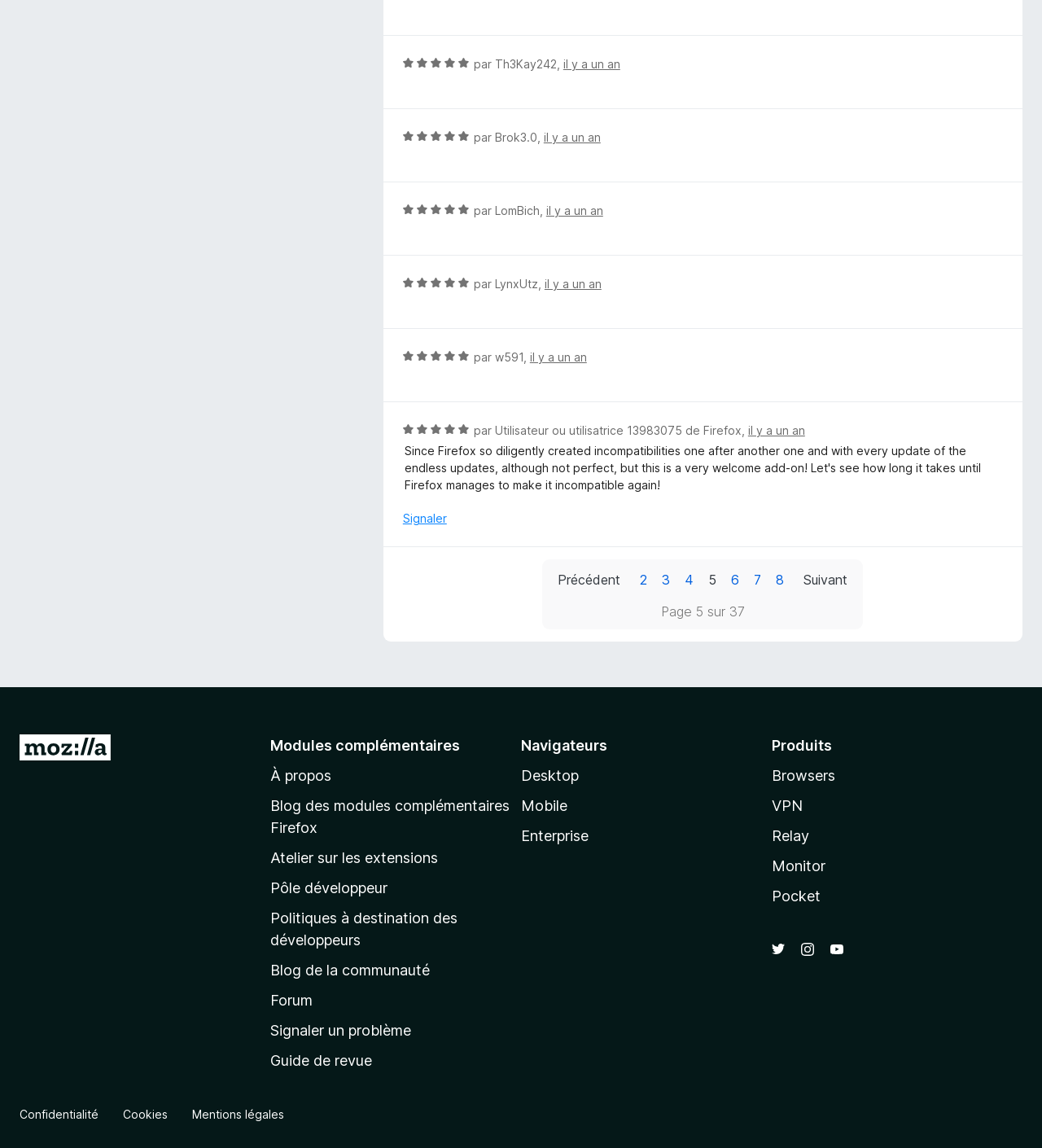Please analyze the image and provide a thorough answer to the question:
What is the rating of the first review?

I looked at the first review block and saw that it contains the text 'Noté 5 sur 5', which indicates a perfect rating.